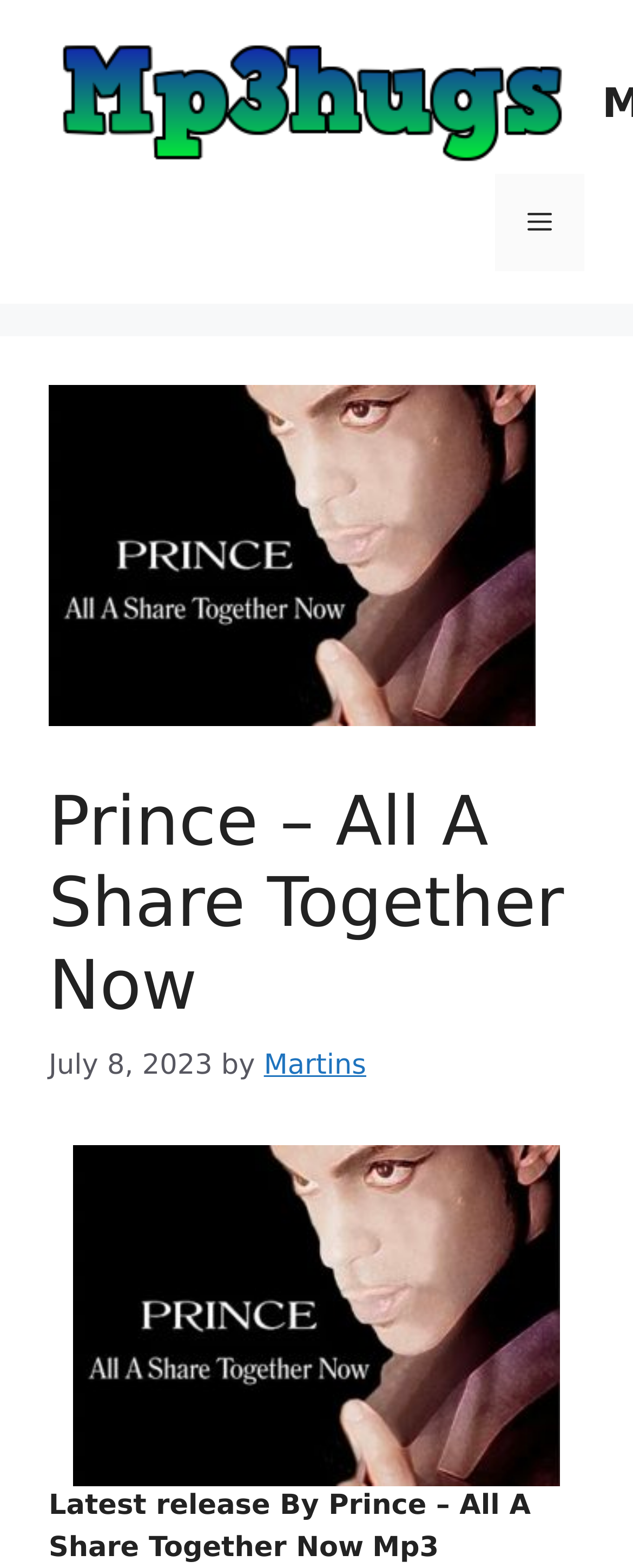What is the format of the downloadable file?
Answer the question with a thorough and detailed explanation.

The answer can be obtained by looking at the header section of the webpage, where it is written 'Mp3 Download'. This suggests that the downloadable file is in Mp3 format.